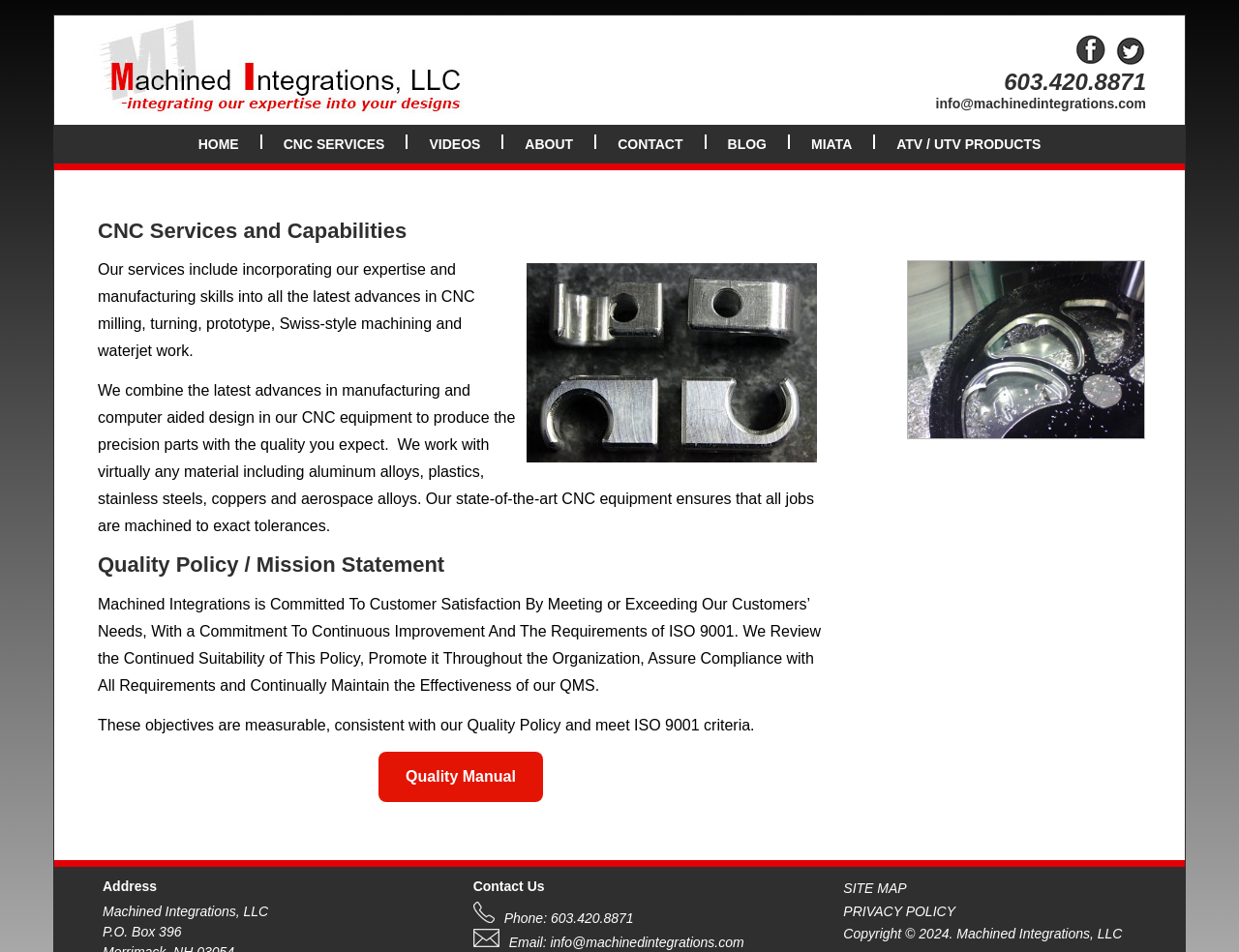Identify the bounding box coordinates of the clickable region to carry out the given instruction: "Click the Quality Manual link".

[0.327, 0.807, 0.416, 0.824]